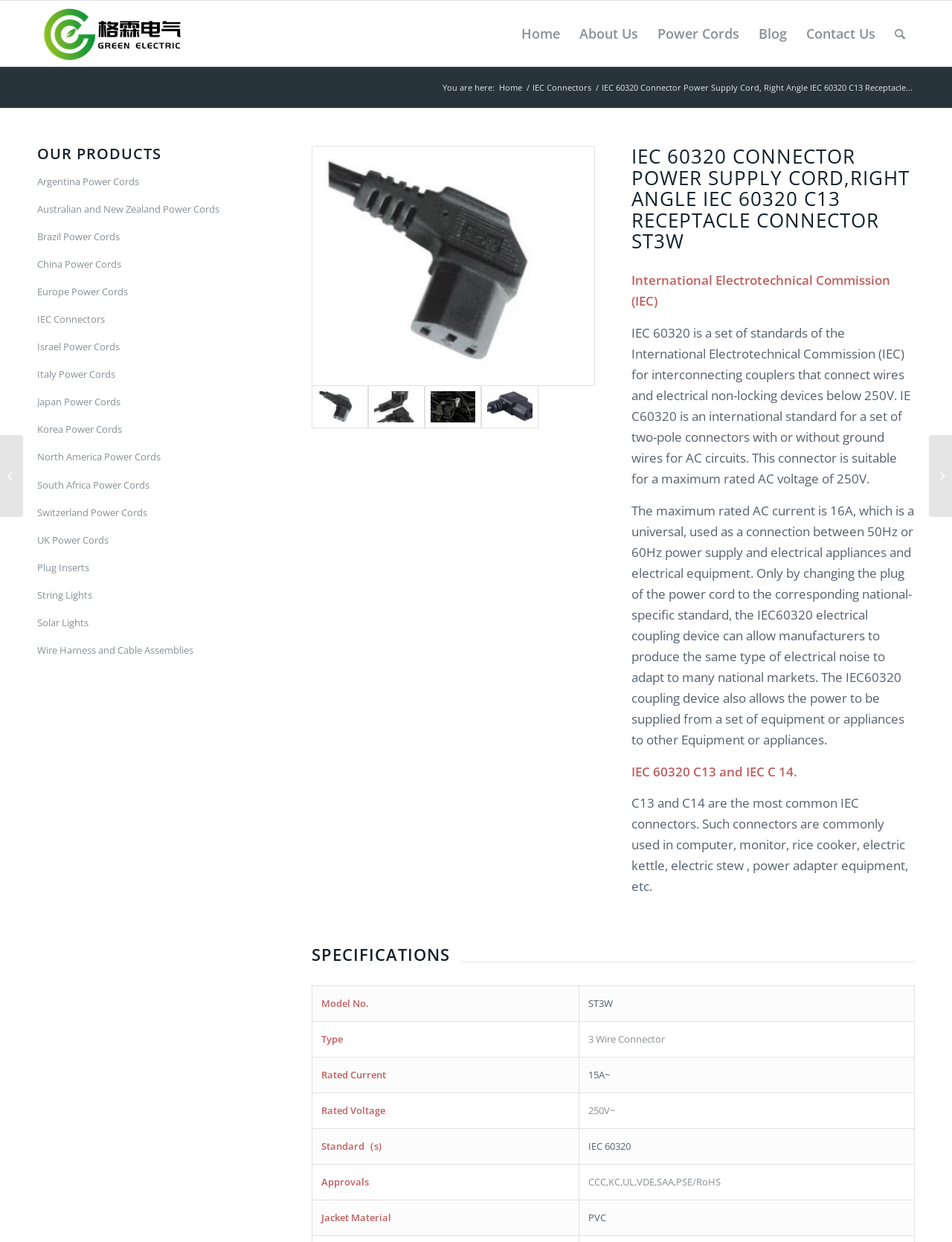Refer to the image and answer the question with as much detail as possible: What is the maximum rated AC voltage of the IEC60320 connector?

According to the webpage content, the StaticText 'IEC 60320 is a set of standards of the International Electrotechnical Commission (IEC) for interconnecting couplers that connect wires and electrical non-locking devices below 250V.' indicates that the maximum rated AC voltage of the IEC60320 connector is 250V.